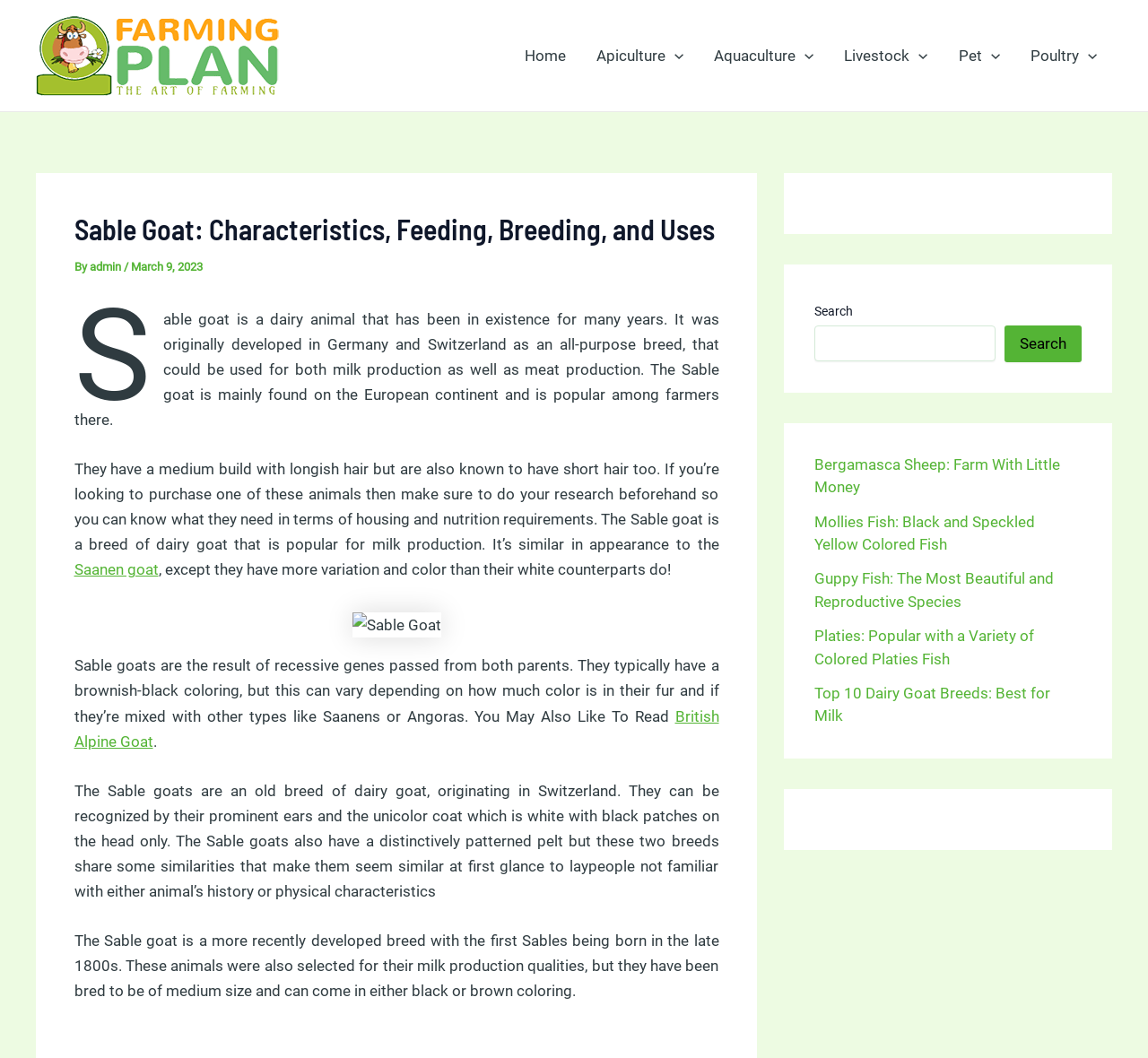From the element description Search, predict the bounding box coordinates of the UI element. The coordinates must be specified in the format (top-left x, top-left y, bottom-right x, bottom-right y) and should be within the 0 to 1 range.

[0.875, 0.308, 0.942, 0.342]